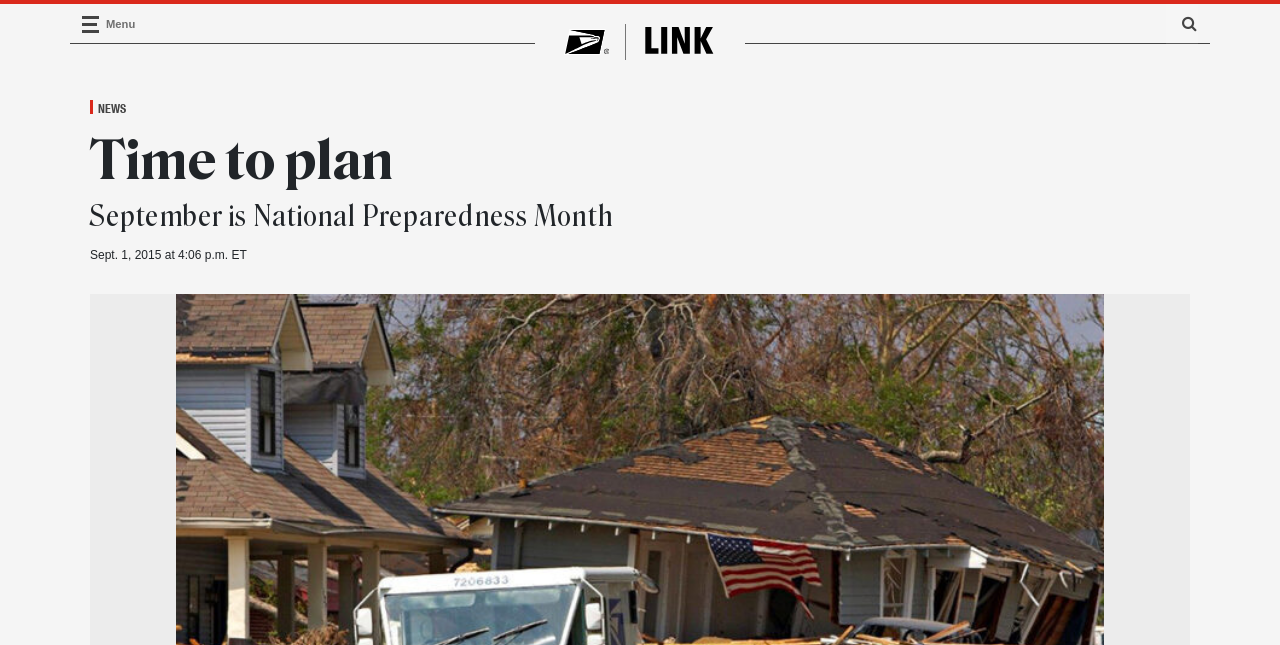What is the current month?
Please answer the question with a detailed and comprehensive explanation.

The heading 'September is National Preparedness Month' indicates that the current month is September.